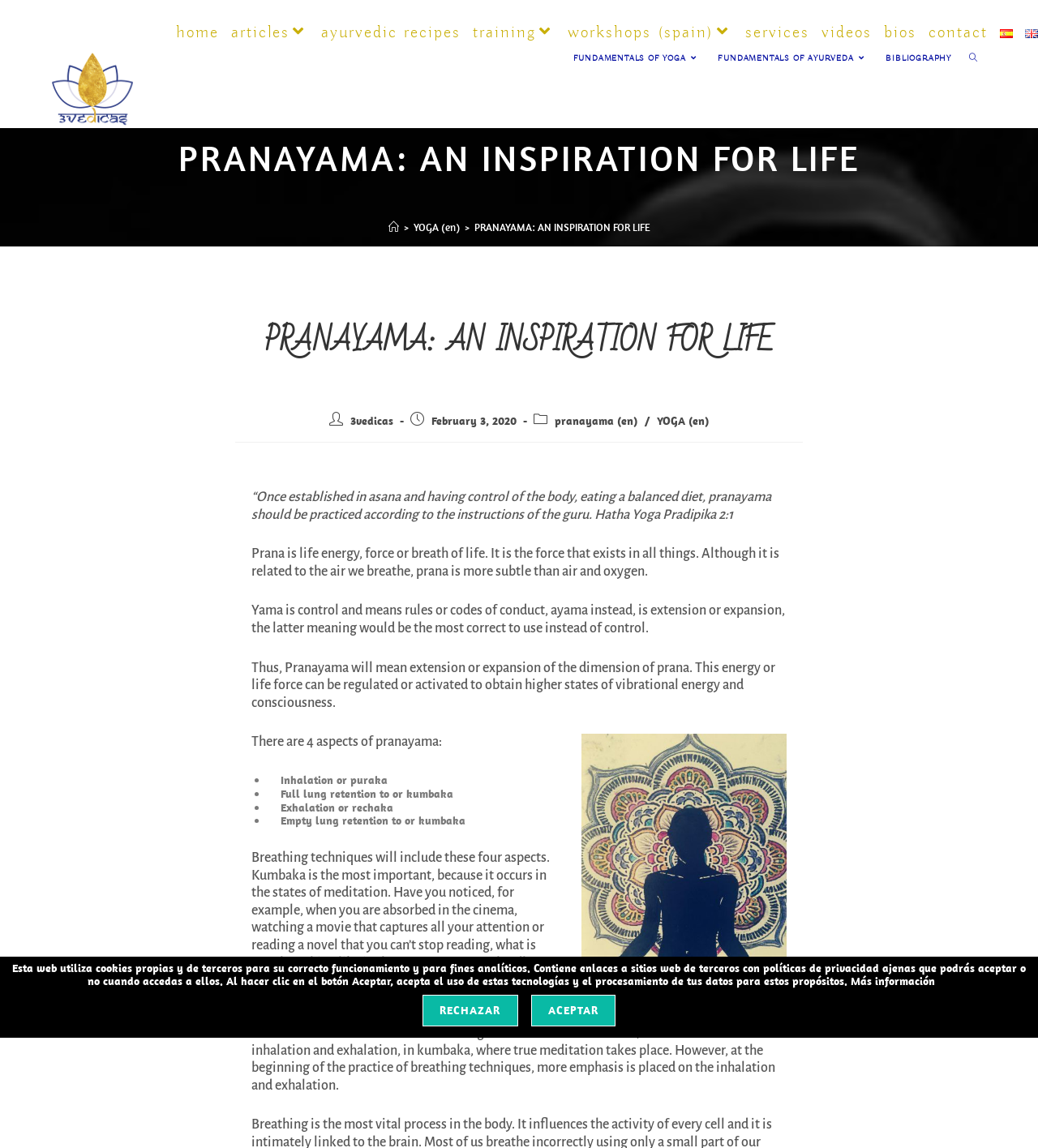Answer succinctly with a single word or phrase:
What is the relationship between Pranayama and meditation?

Kumbaka occurs in states of meditation